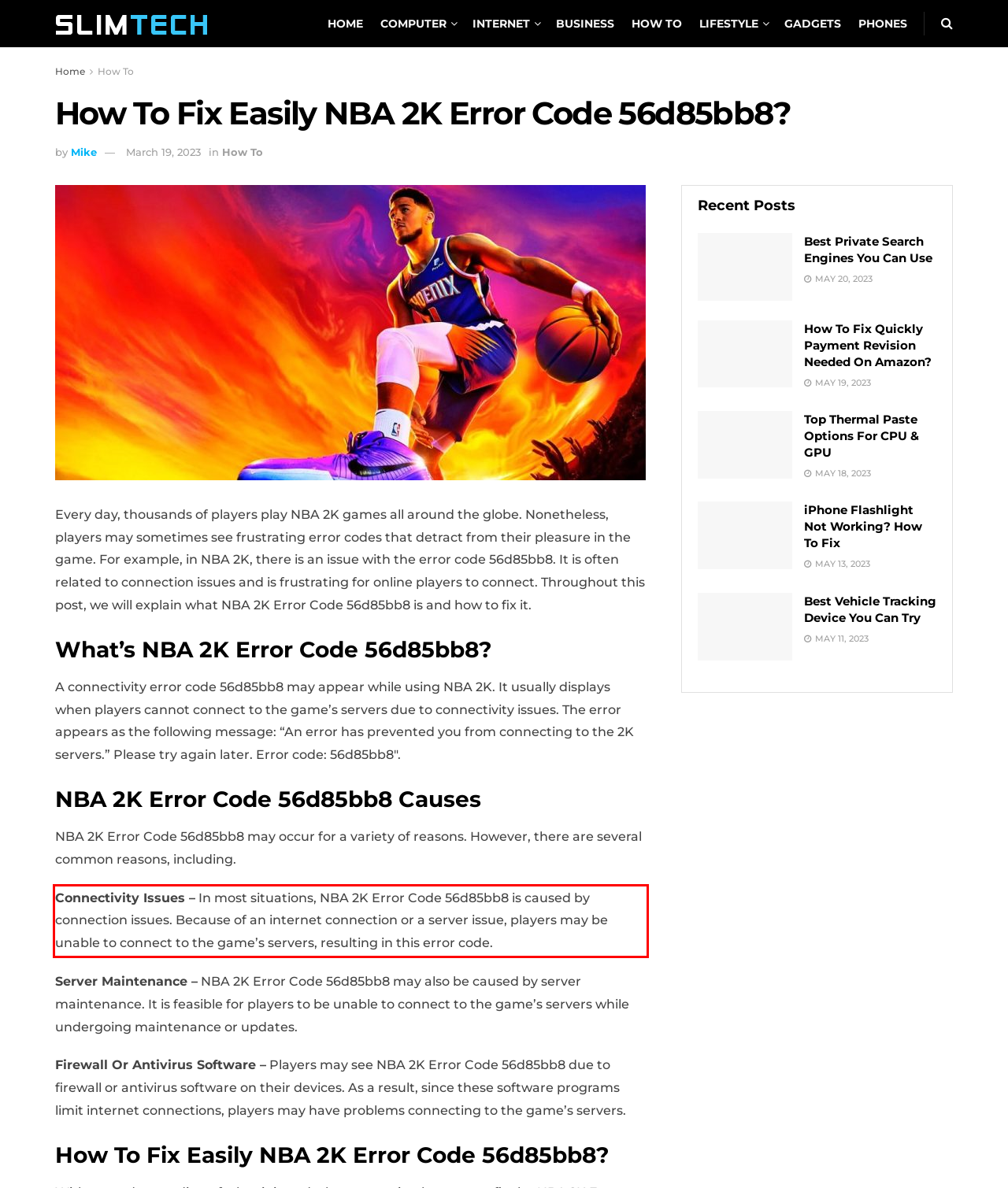Within the screenshot of a webpage, identify the red bounding box and perform OCR to capture the text content it contains.

Connectivity Issues – In most situations, NBA 2K Error Code 56d85bb8 is caused by connection issues. Because of an internet connection or a server issue, players may be unable to connect to the game’s servers, resulting in this error code.